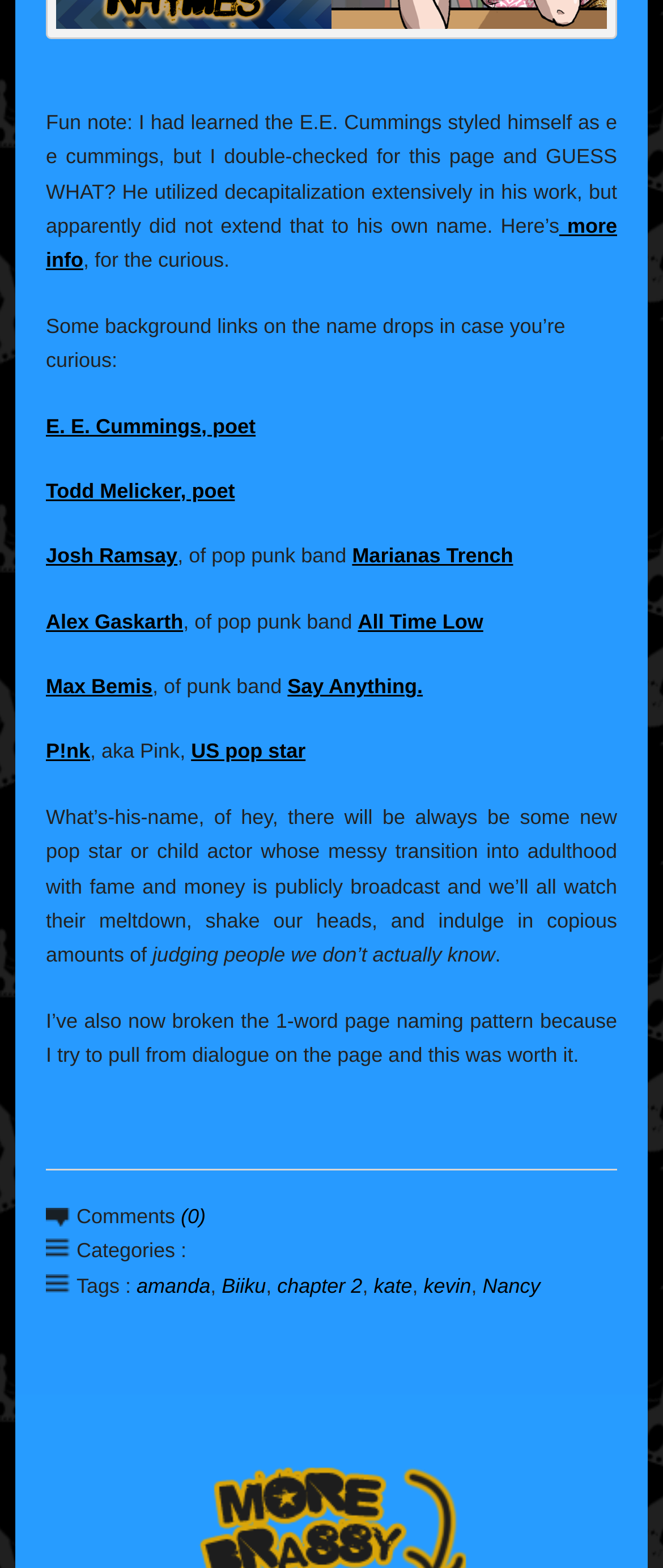Please determine the bounding box of the UI element that matches this description: Marianas Trench. The coordinates should be given as (top-left x, top-left y, bottom-right x, bottom-right y), with all values between 0 and 1.

[0.531, 0.347, 0.774, 0.362]